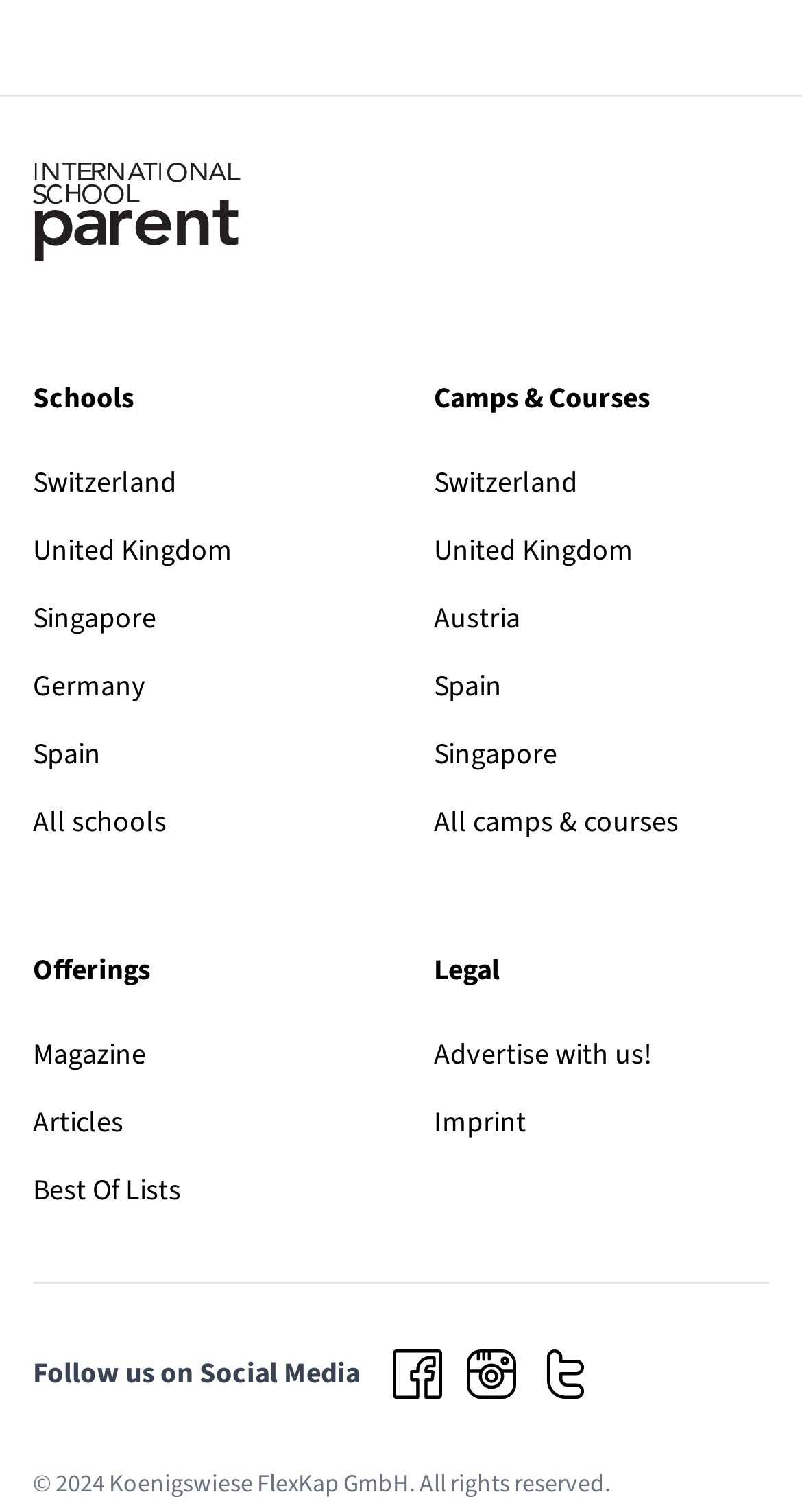Indicate the bounding box coordinates of the element that needs to be clicked to satisfy the following instruction: "Explore schools in Switzerland". The coordinates should be four float numbers between 0 and 1, i.e., [left, top, right, bottom].

[0.041, 0.306, 0.221, 0.333]